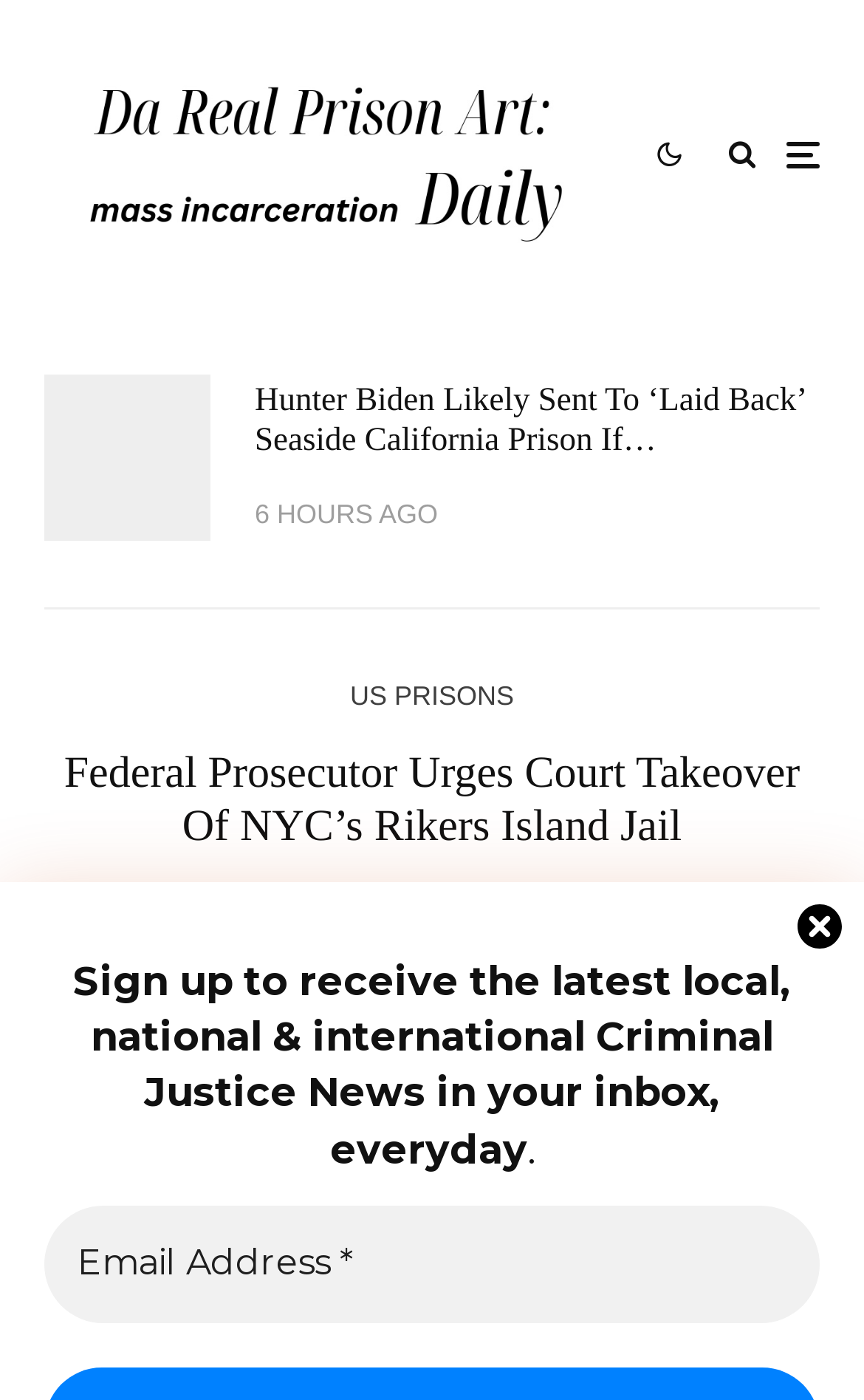Identify the bounding box coordinates for the UI element described by the following text: "aria-label="Share"". Provide the coordinates as four float numbers between 0 and 1, in the format [left, top, right, bottom].

[0.69, 0.705, 0.728, 0.728]